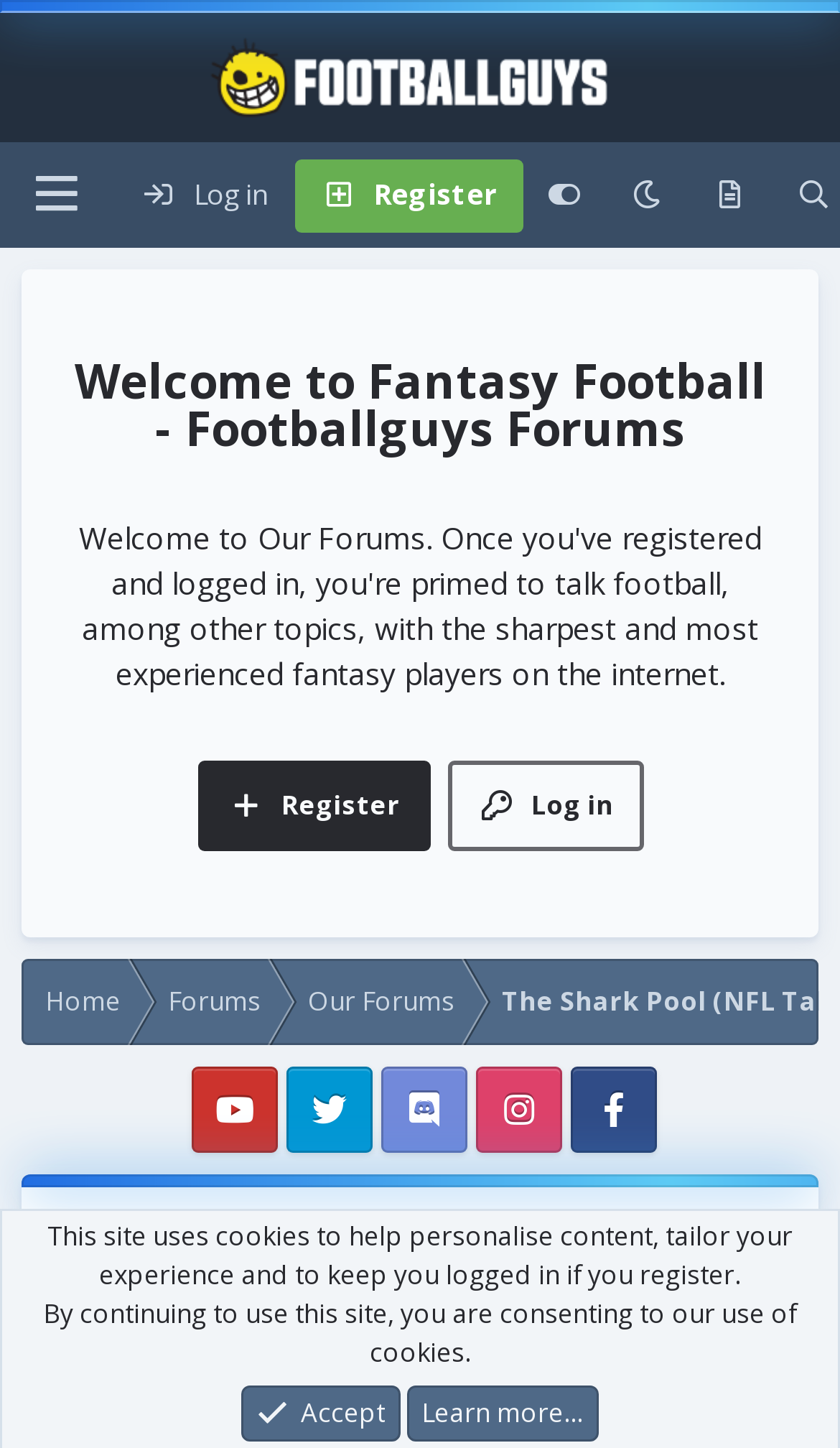Given the element description "4.8 out of 5 stars", identify the bounding box of the corresponding UI element.

None